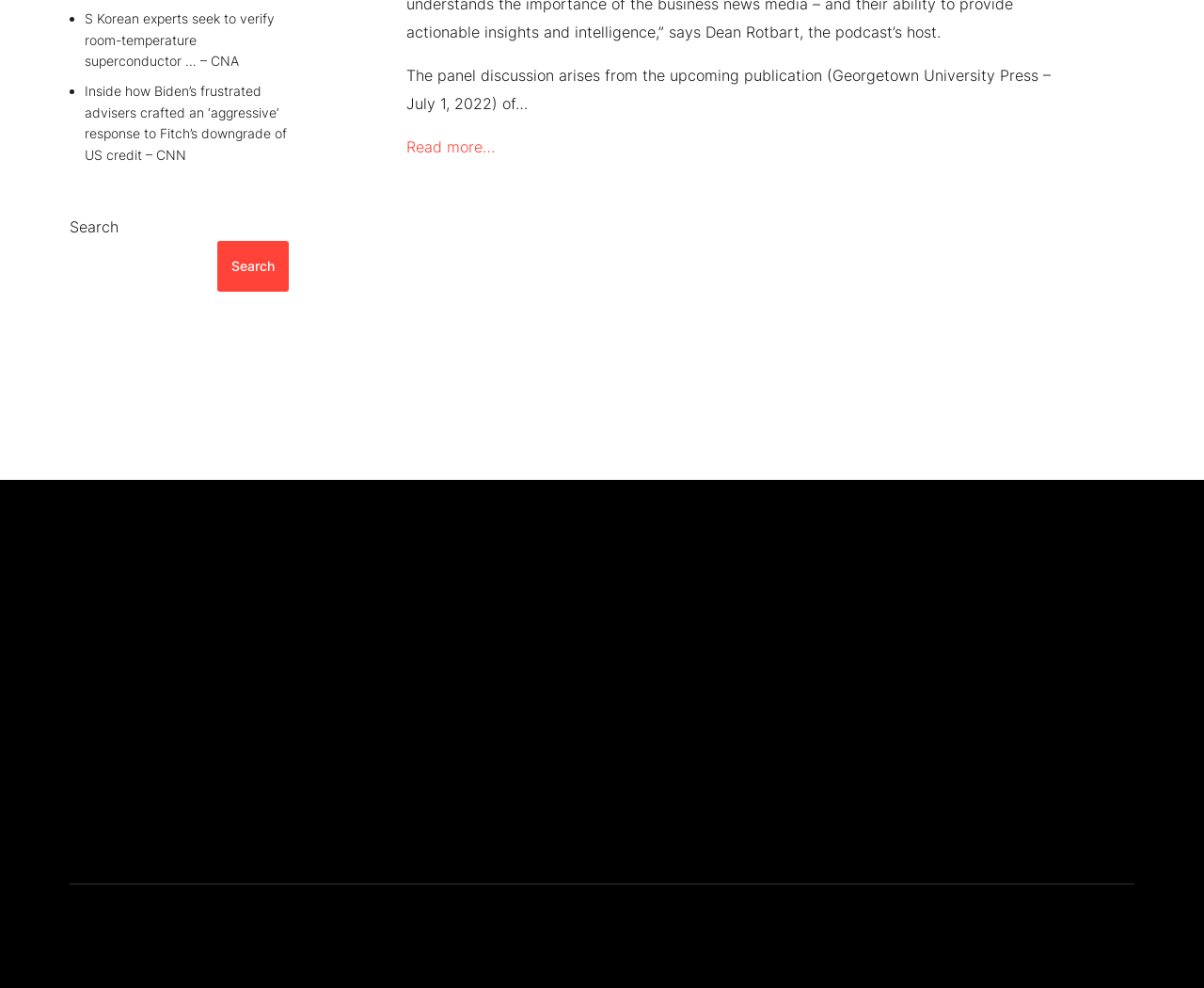What is the email address of the company? Observe the screenshot and provide a one-word or short phrase answer.

info@diamondshieldmgmt.com